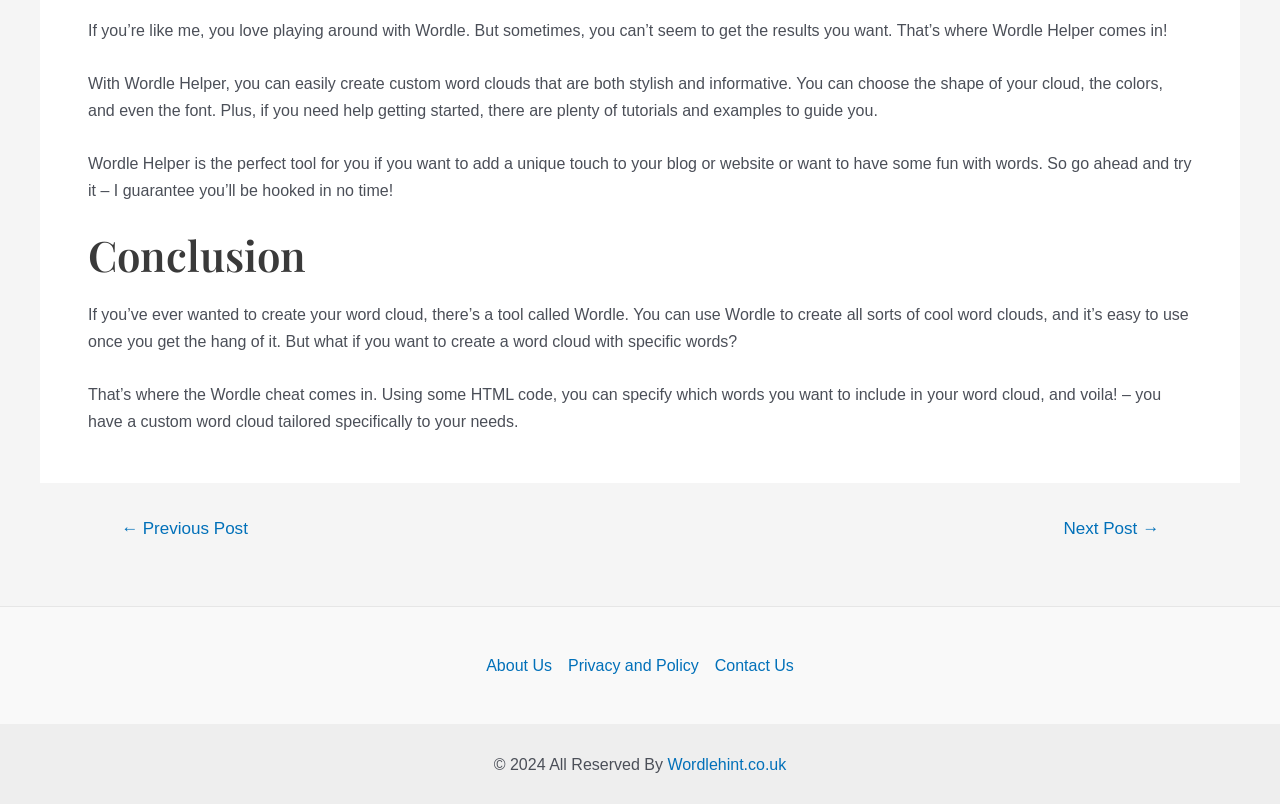Given the element description Wordlehint.co.uk, identify the bounding box coordinates for the UI element on the webpage screenshot. The format should be (top-left x, top-left y, bottom-right x, bottom-right y), with values between 0 and 1.

[0.521, 0.94, 0.614, 0.961]